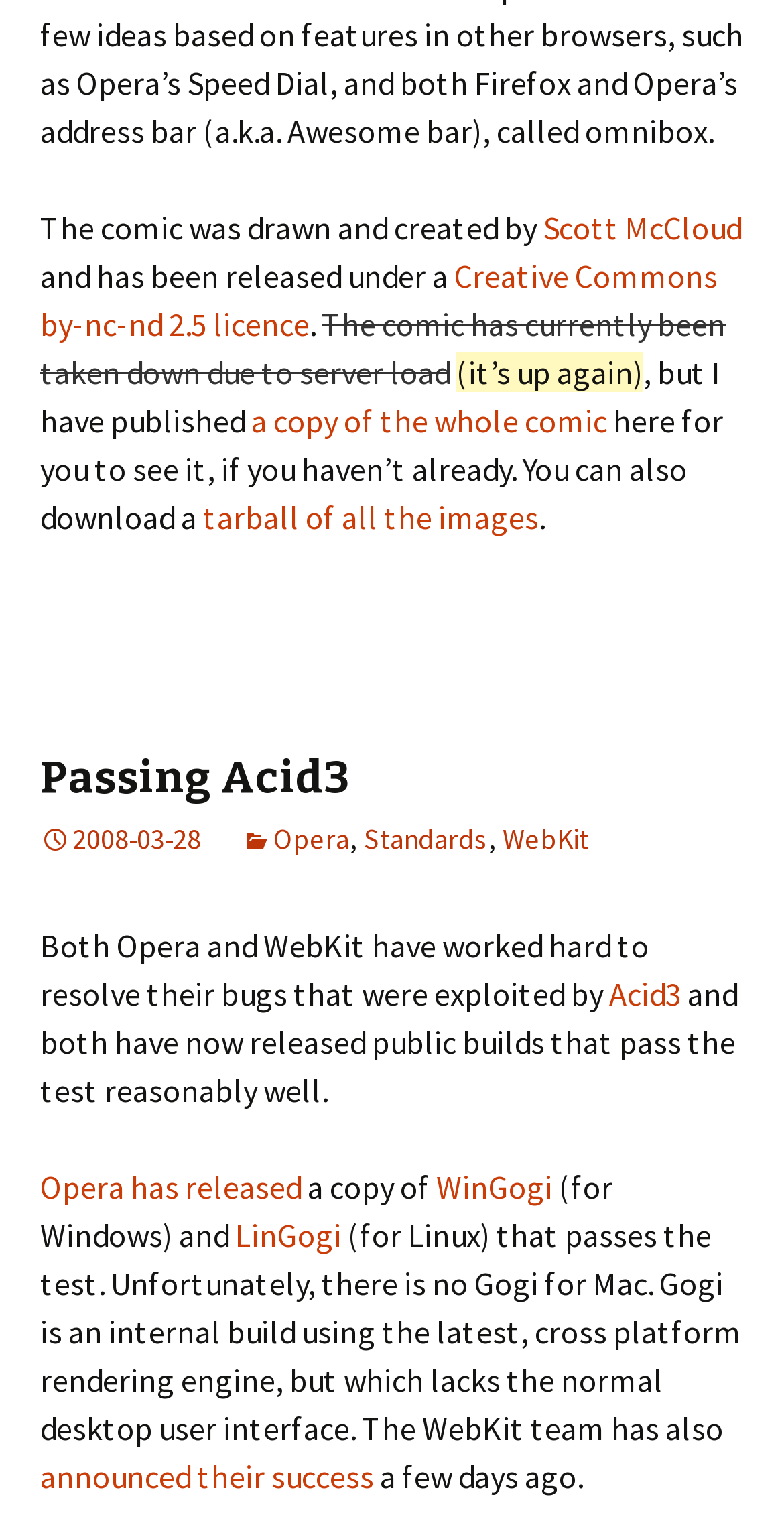Can you provide the bounding box coordinates for the element that should be clicked to implement the instruction: "Read the Creative Commons by-nc-nd 2.5 licence"?

[0.051, 0.168, 0.915, 0.227]